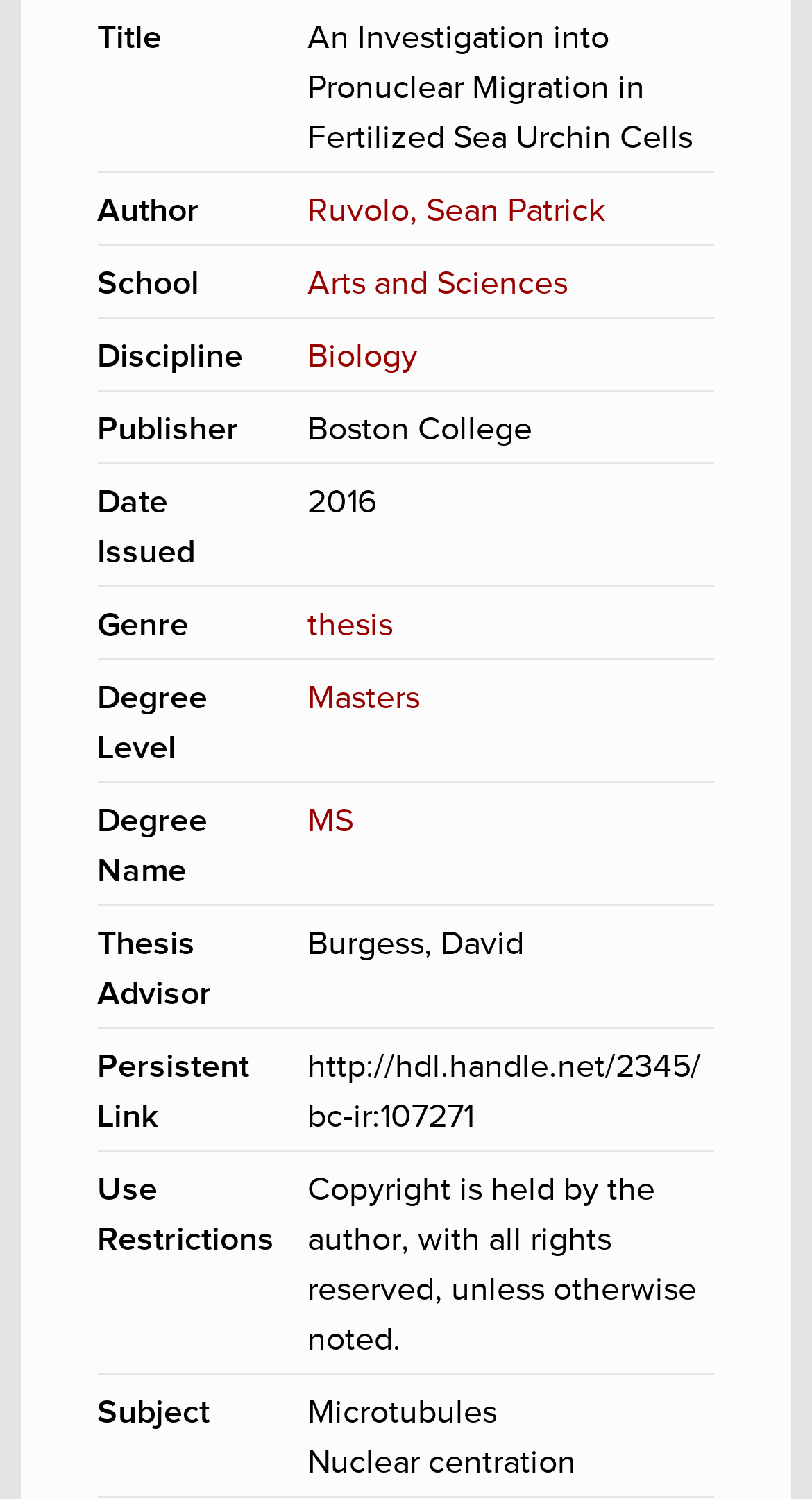What is the subject of this thesis?
Please provide a comprehensive answer based on the contents of the image.

I found the subject of the thesis by looking at the 'Subject' field in the description list. The corresponding detail is provided as a static text, which indicates that one of the subjects is 'Microtubules'. There may be other subjects as well, such as 'Nuclear centration', but the question only asks for one of them.